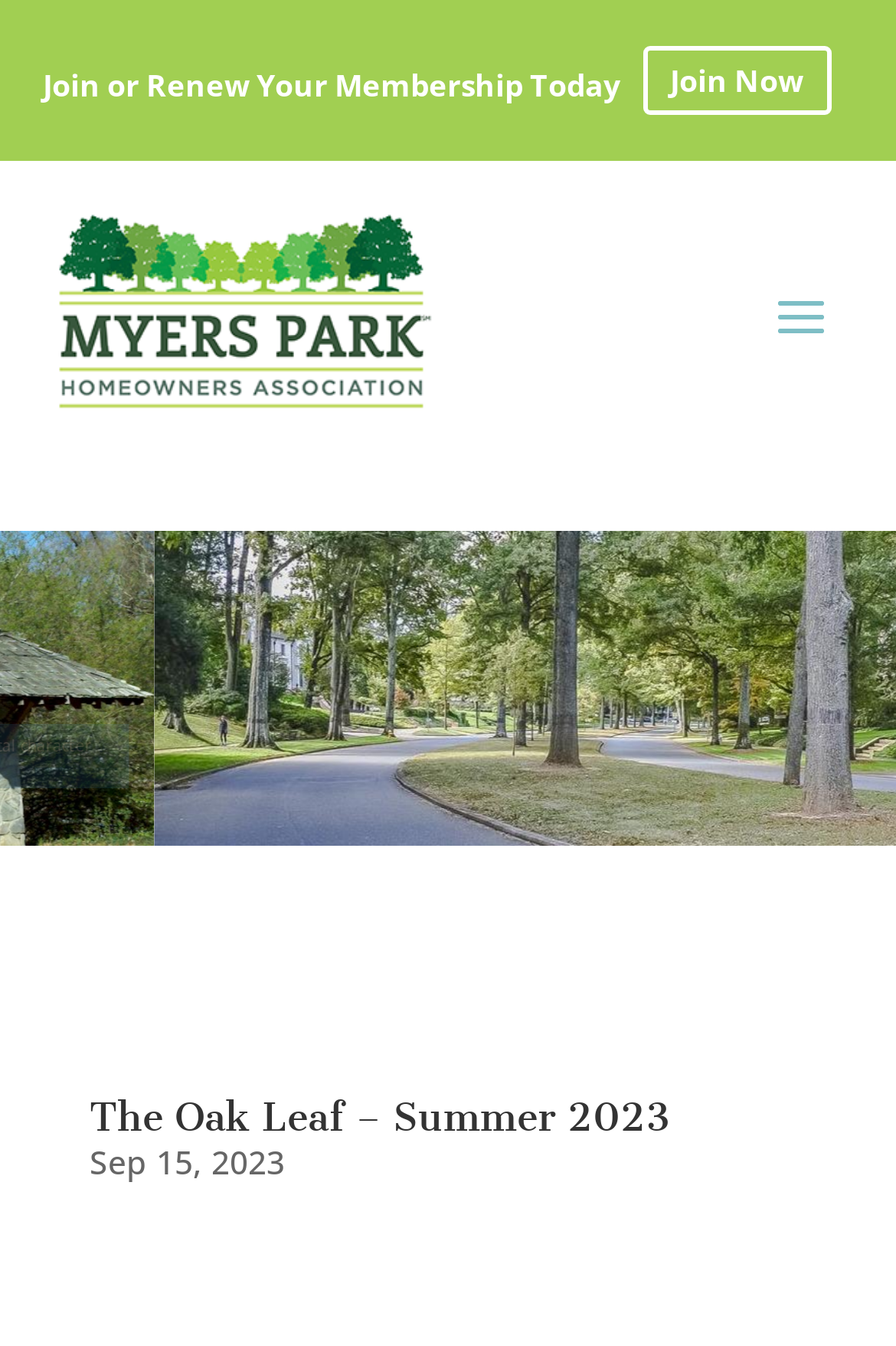Provide a thorough and detailed response to the question by examining the image: 
How many links are there in the top section?

The top section of the webpage has two link elements, one with the text 'Join Now' and another with no text, indicating that there are two links in this section.